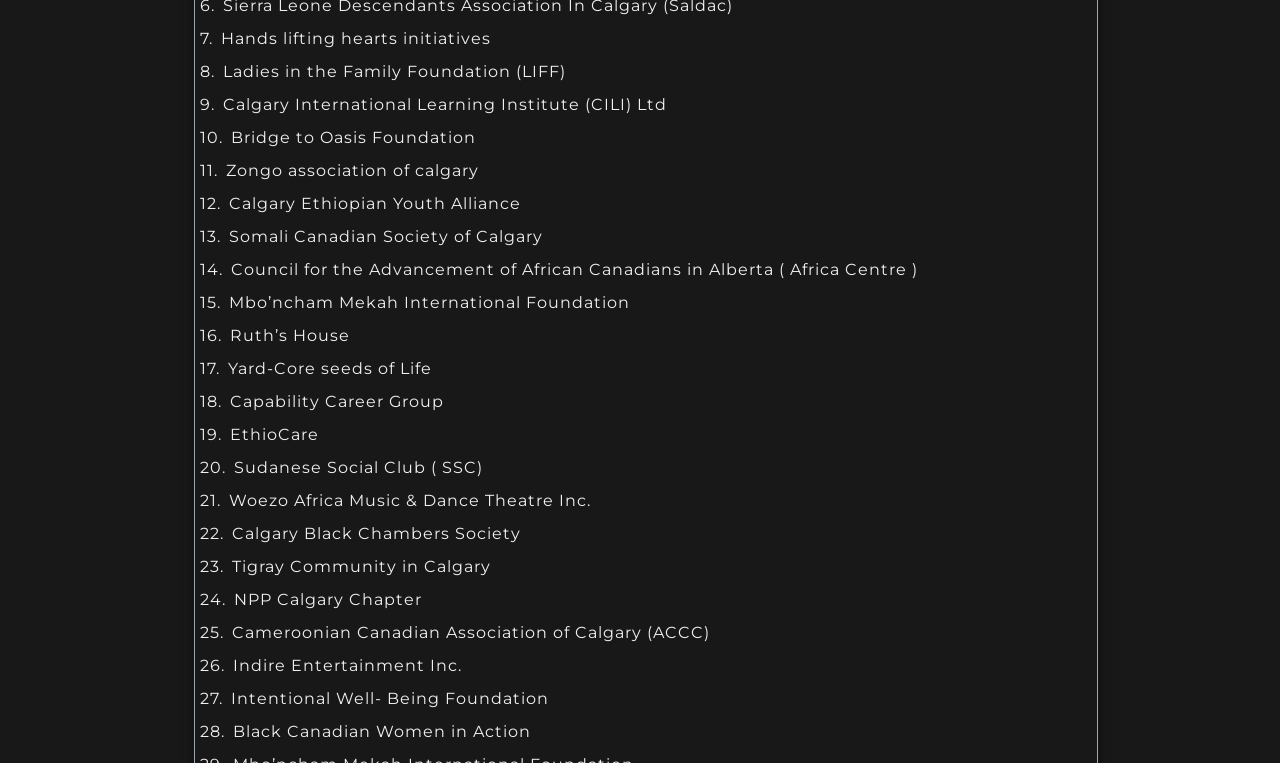Give the bounding box coordinates for the element described by: "NPP Calgary Chapter".

[0.183, 0.769, 0.33, 0.802]